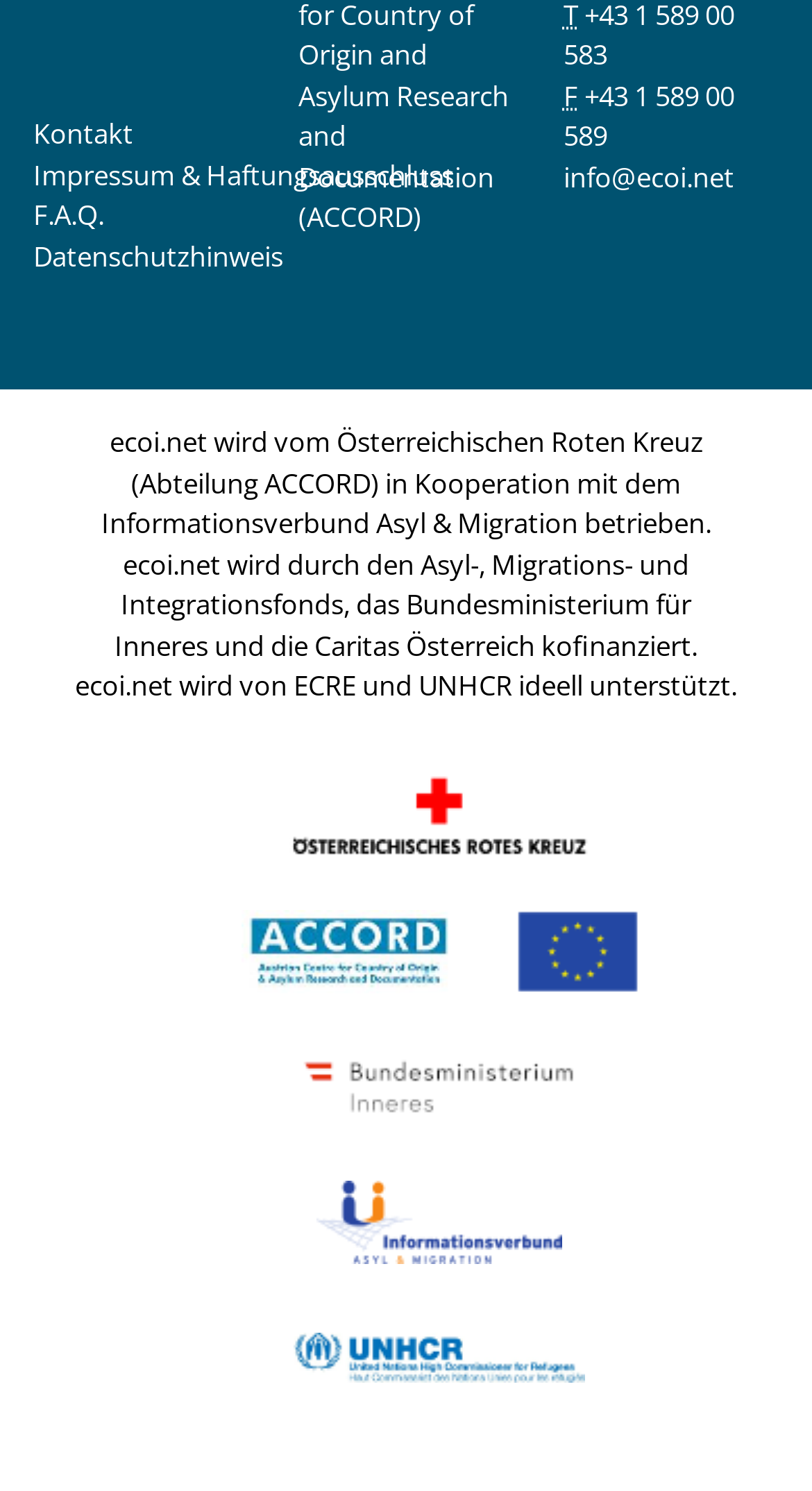Please provide the bounding box coordinates in the format (top-left x, top-left y, bottom-right x, bottom-right y). Remember, all values are floating point numbers between 0 and 1. What is the bounding box coordinate of the region described as: title="Bundesministerium für Inneres (Republik Österreich)"

[0.354, 0.715, 0.728, 0.74]